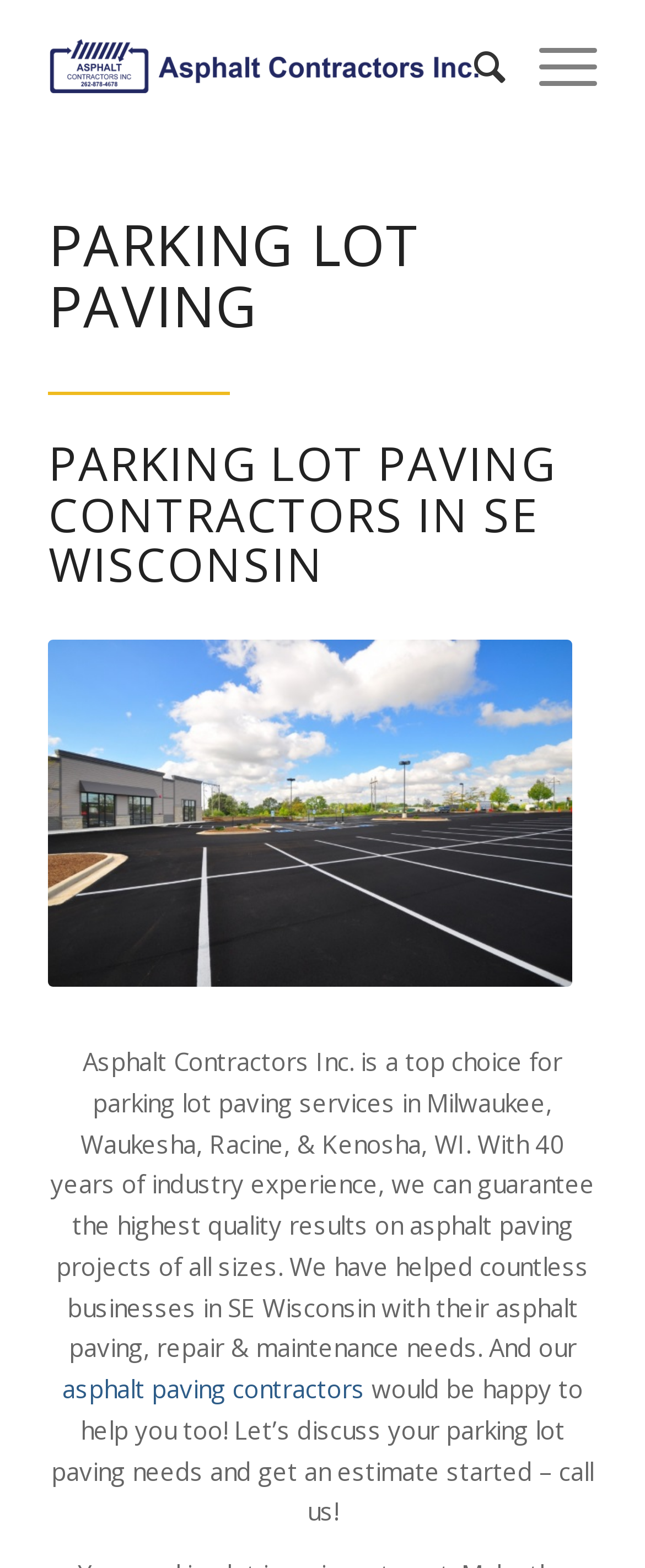What is the main service offered by the company?
Based on the visual content, answer with a single word or a brief phrase.

Parking Lot Paving